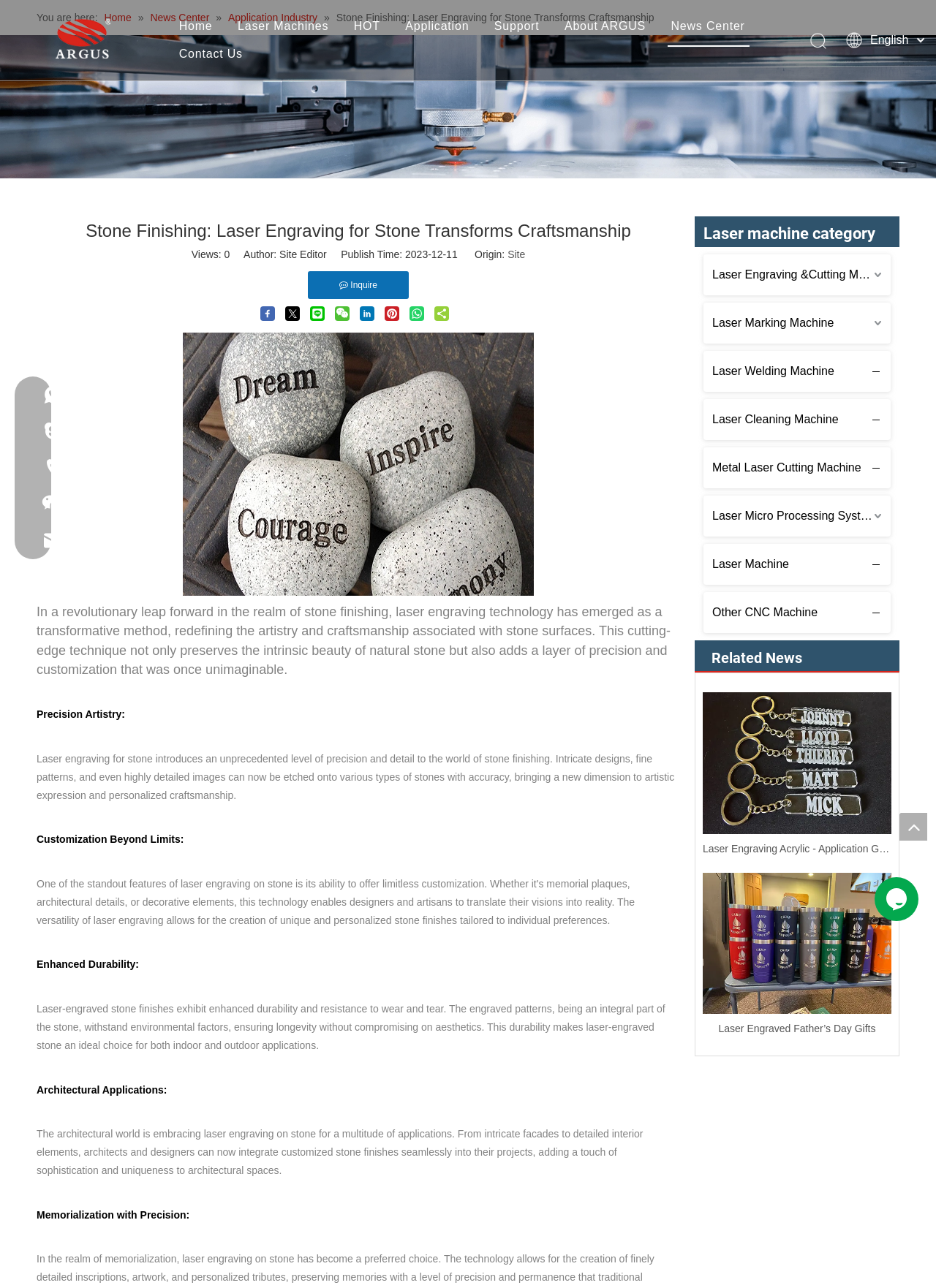Find the bounding box coordinates of the clickable area required to complete the following action: "Read the 'Stone Finishing: Laser Engraving for Stone Transforms Craftsmanship' article".

[0.039, 0.009, 0.104, 0.018]